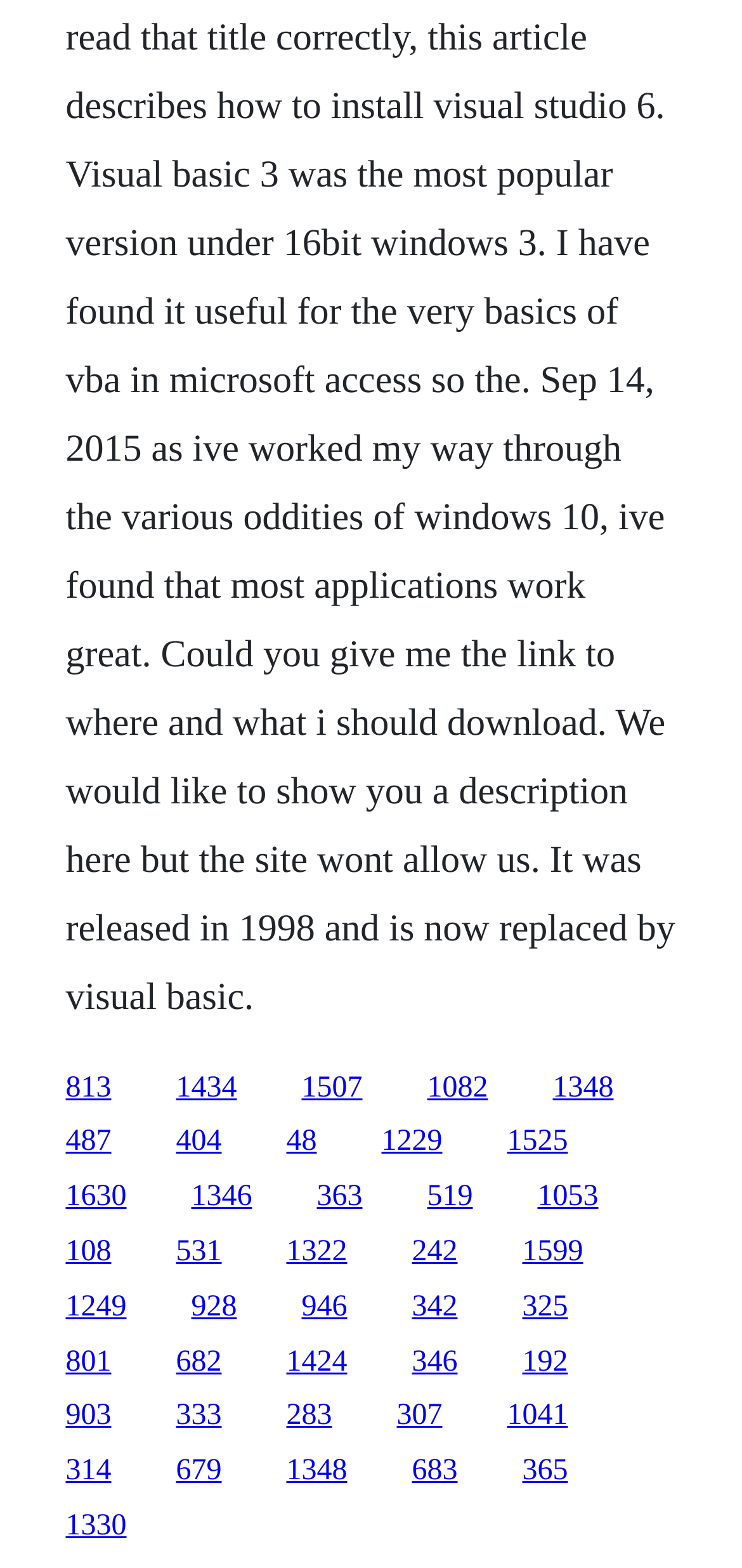Give a one-word or one-phrase response to the question:
What is the horizontal position of the last link?

0.088